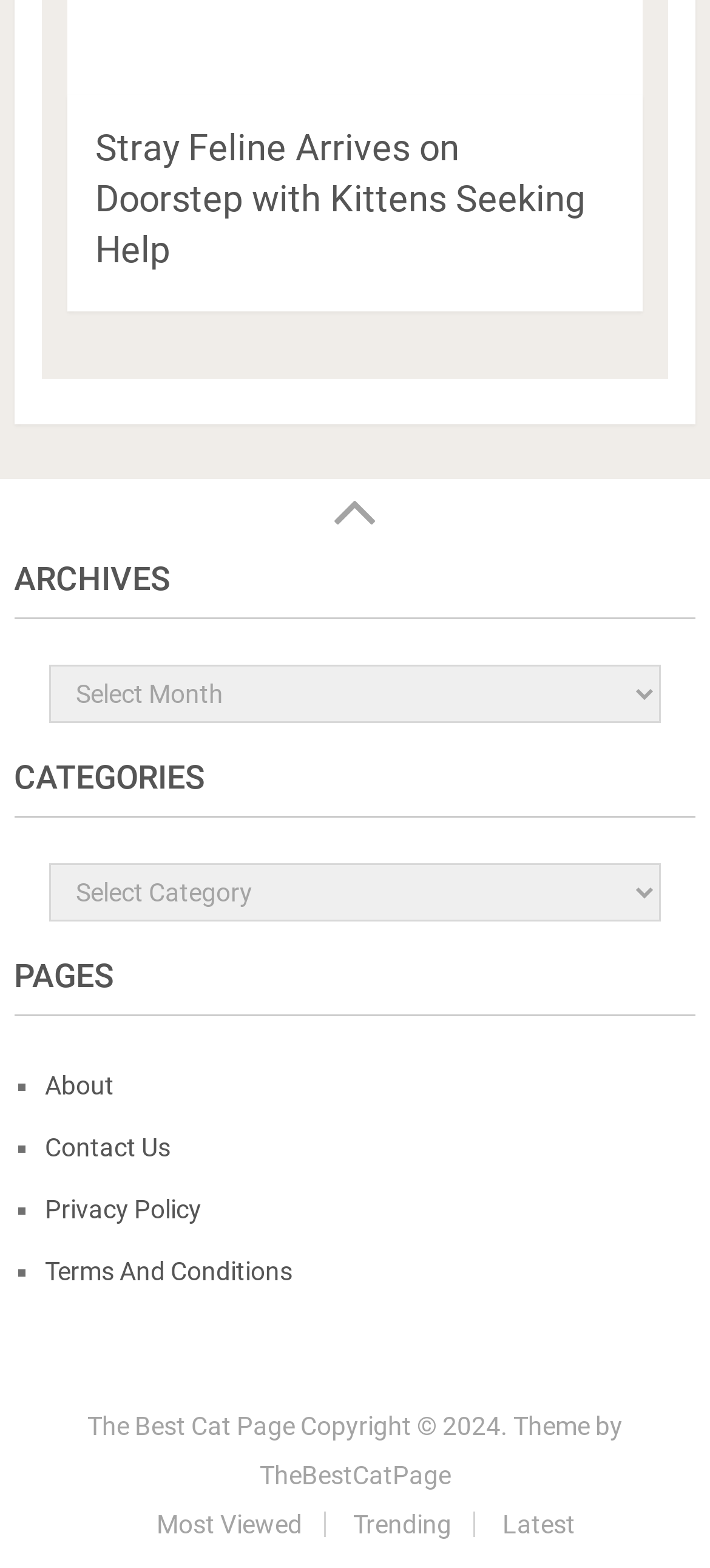Locate the bounding box coordinates of the UI element described by: "Contact Us". The bounding box coordinates should consist of four float numbers between 0 and 1, i.e., [left, top, right, bottom].

[0.064, 0.722, 0.241, 0.741]